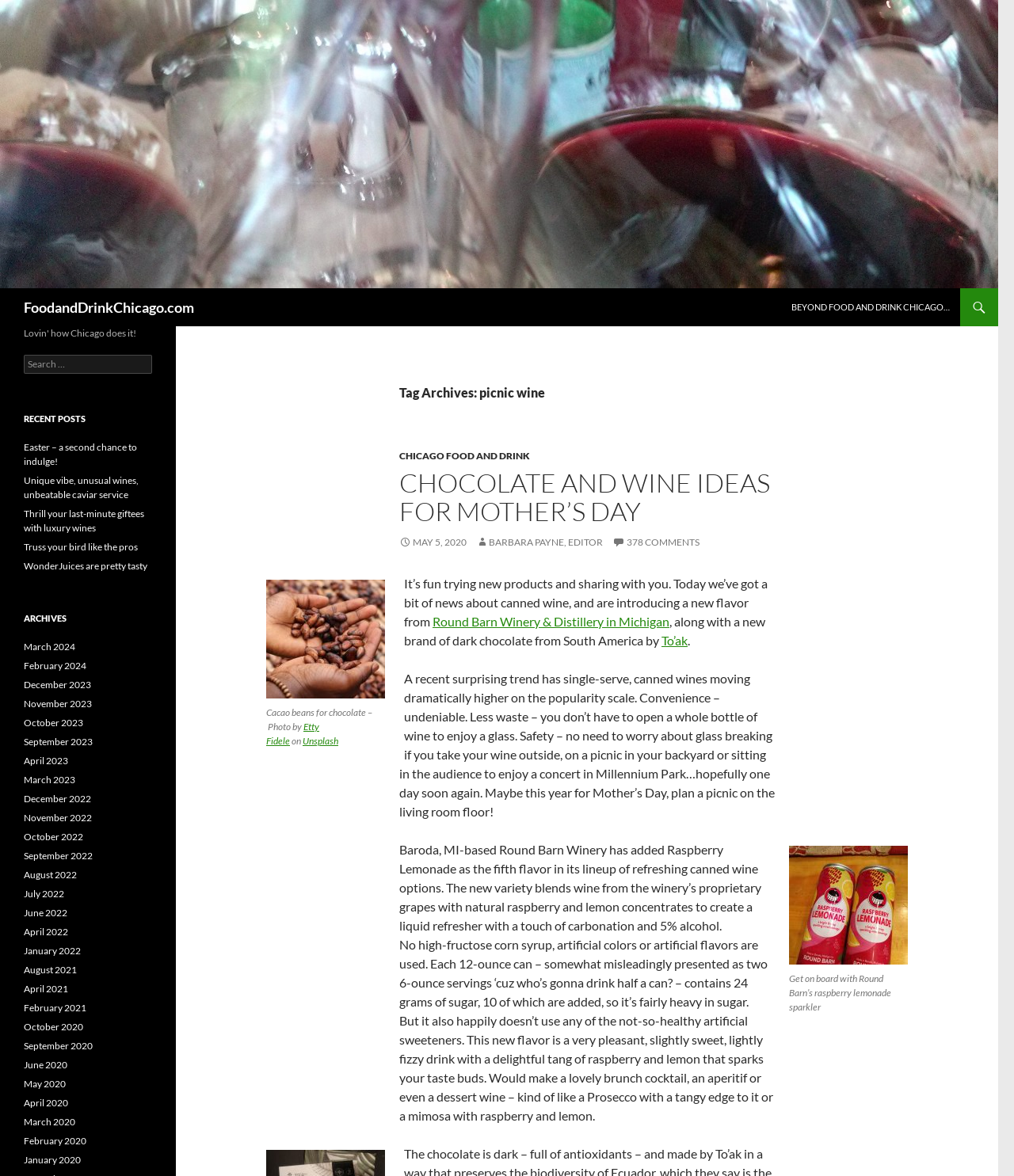Find the bounding box coordinates of the clickable area that will achieve the following instruction: "Search for something".

[0.023, 0.302, 0.15, 0.318]